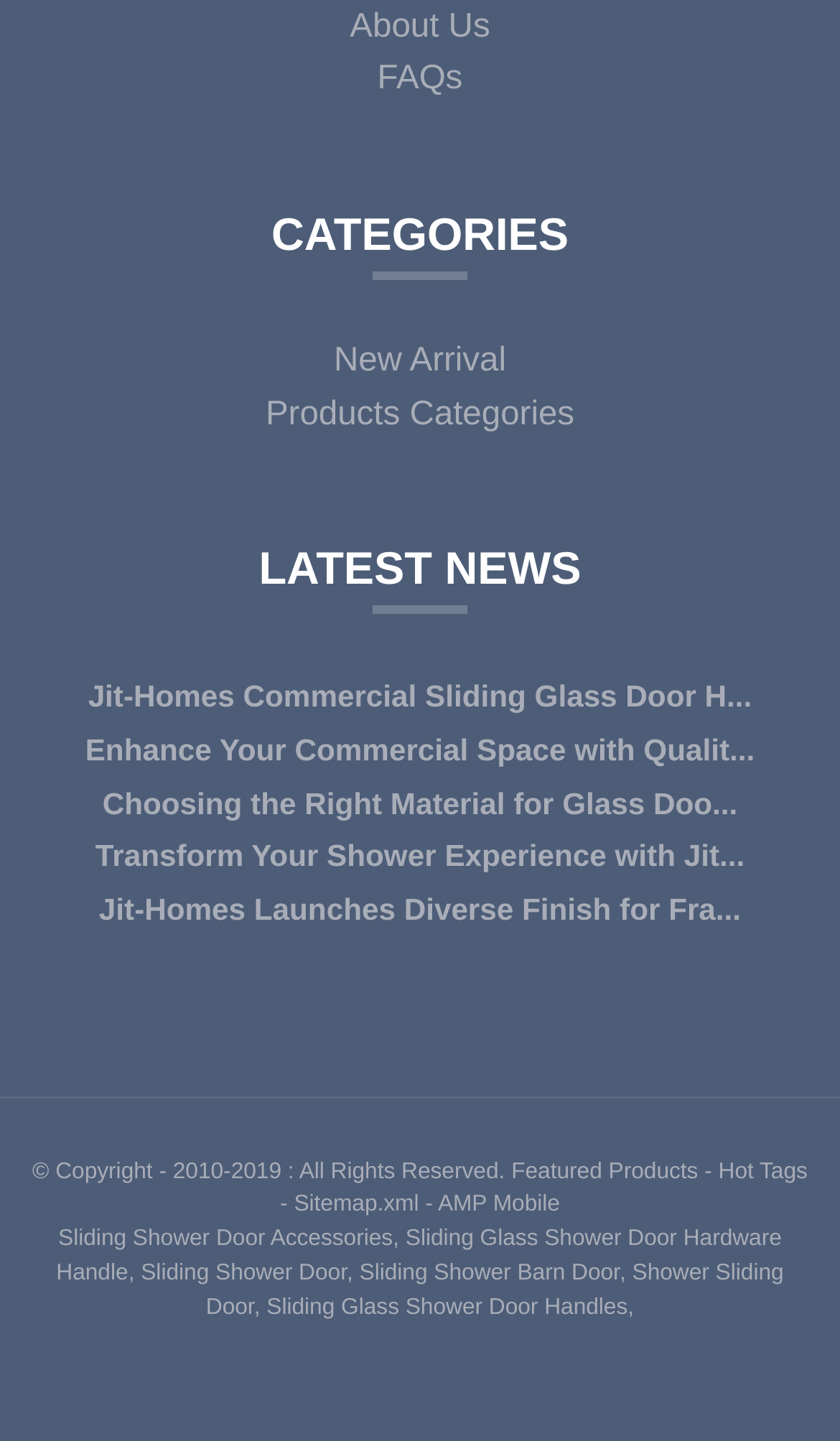For the following element description, predict the bounding box coordinates in the format (top-left x, top-left y, bottom-right x, bottom-right y). All values should be floating point numbers between 0 and 1. Description: FAQs

[0.449, 0.038, 0.551, 0.075]